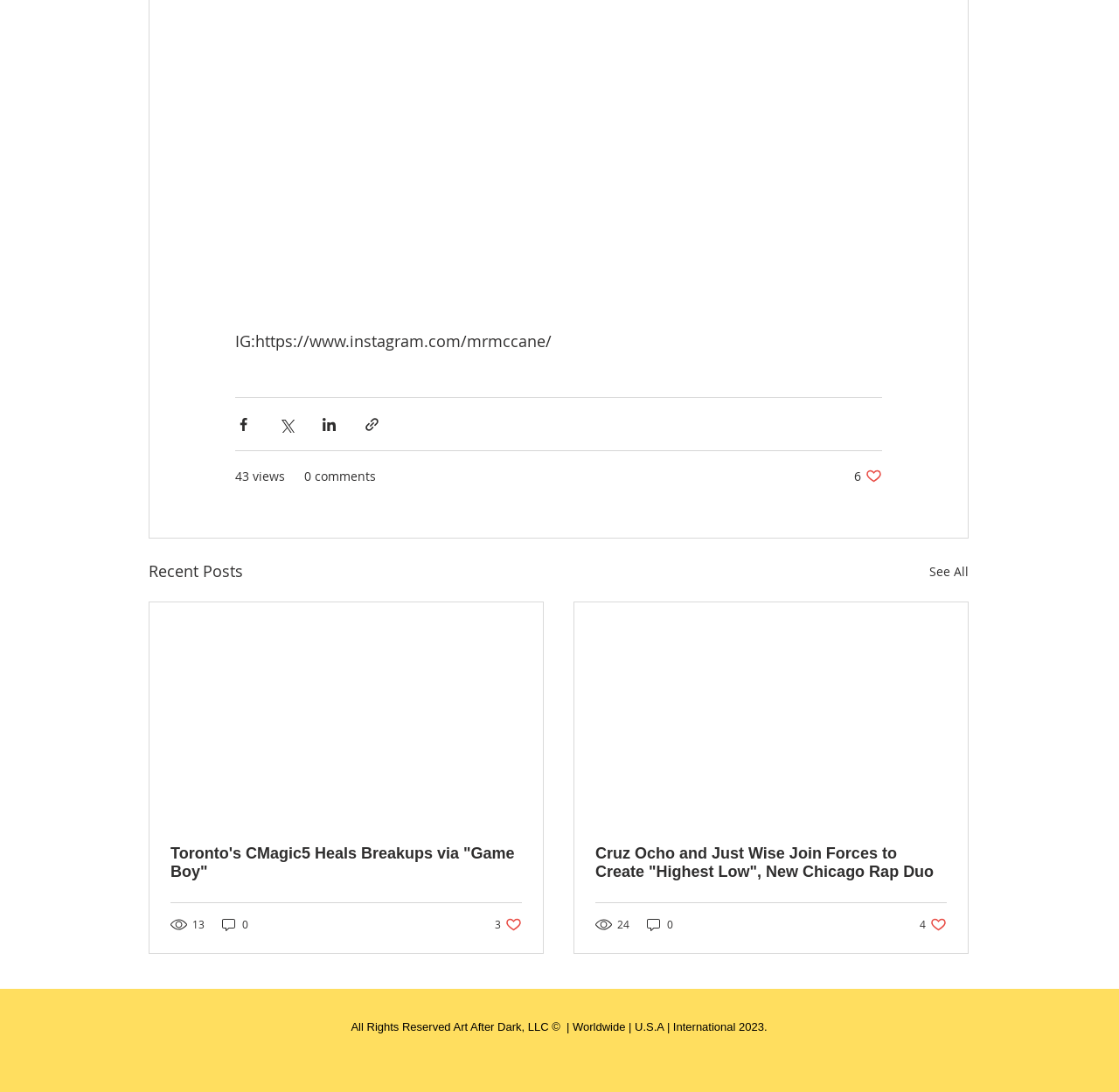Find the bounding box of the UI element described as follows: "13".

[0.152, 0.839, 0.184, 0.854]